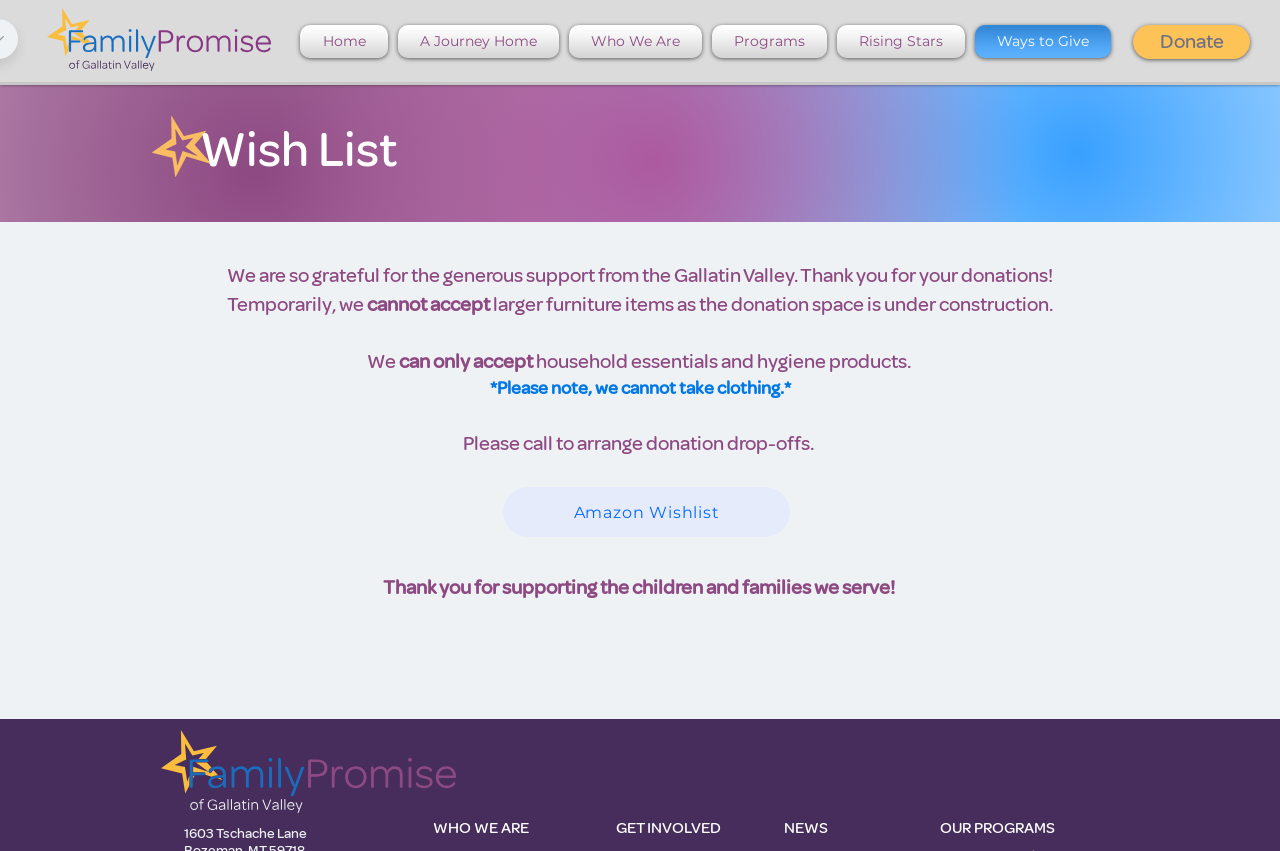Bounding box coordinates are given in the format (top-left x, top-left y, bottom-right x, bottom-right y). All values should be floating point numbers between 0 and 1. Provide the bounding box coordinate for the UI element described as: Who We Are

[0.441, 0.029, 0.552, 0.068]